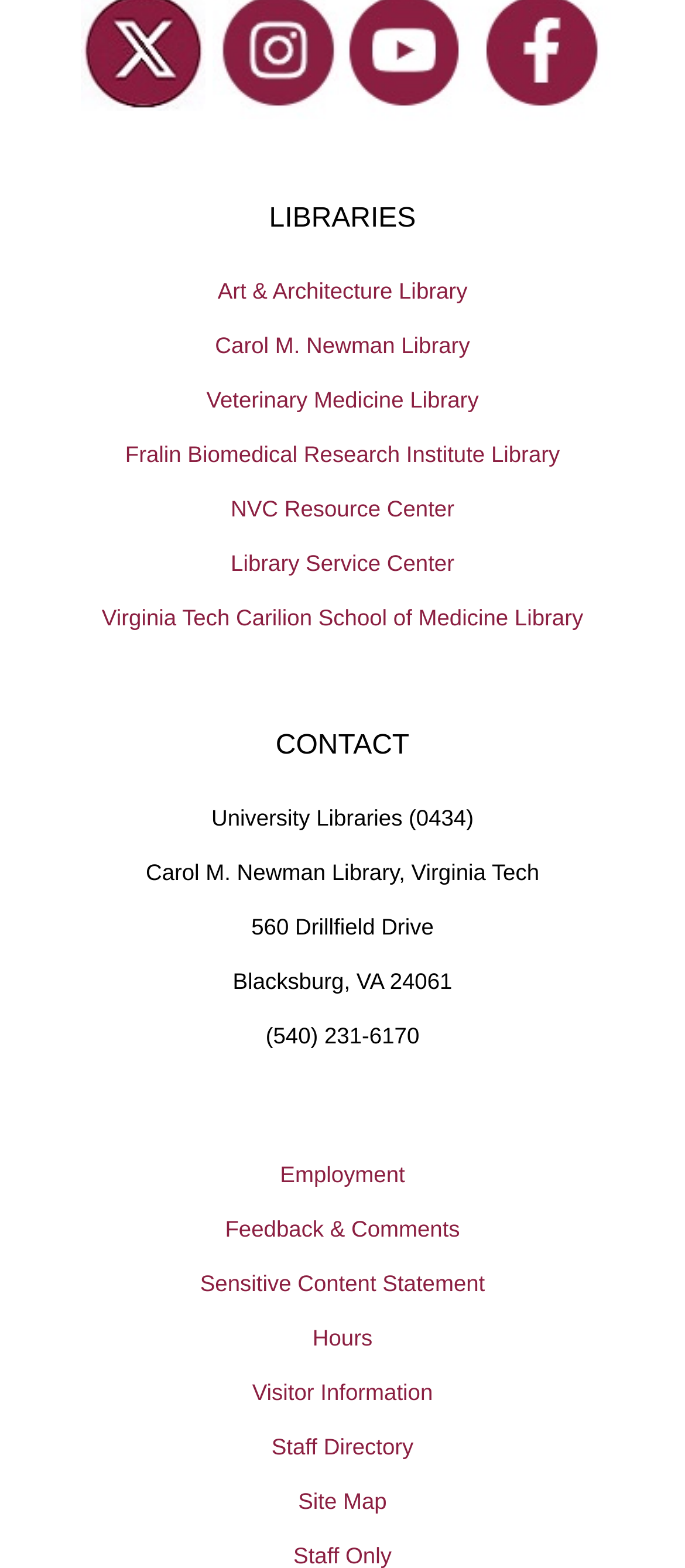Please identify the bounding box coordinates of the region to click in order to complete the task: "Follow on Twitter". The coordinates must be four float numbers between 0 and 1, specified as [left, top, right, bottom].

[0.145, 0.004, 0.273, 0.06]